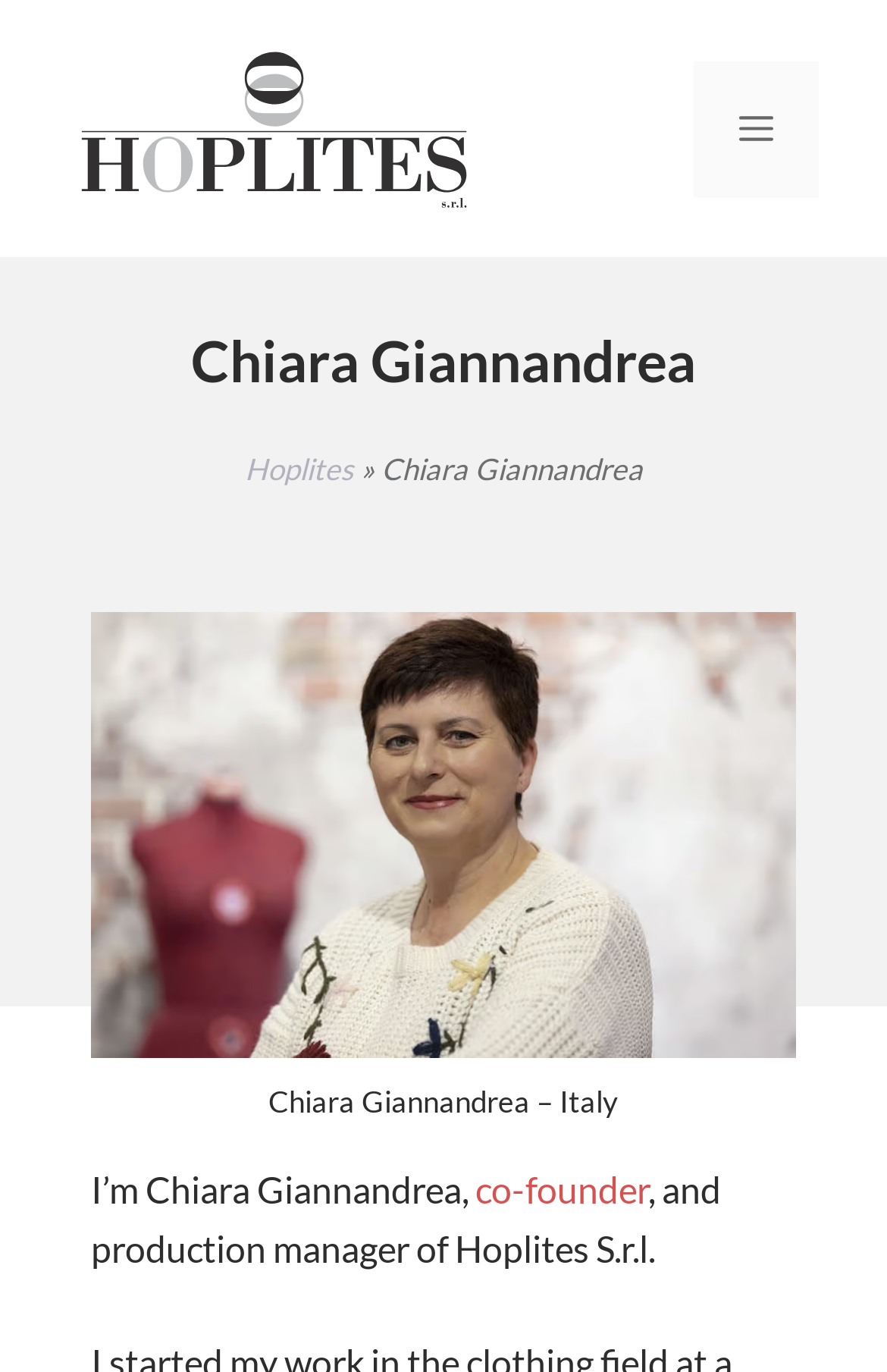Convey a detailed summary of the webpage, mentioning all key elements.

The webpage is about Chiara Giannandrea, co-founder and production manager of Hoplites S.r.l. At the top of the page, there is a banner with a link to "Fashion Clothing Production Server and Manufacturer in Italy (EU)" accompanied by an image. To the right of the banner, there is a navigation menu toggle button labeled "Menu".

Below the banner, there is a header section with a heading that reads "Chiara Giannandrea". Next to the heading, there is a link to "Hoplites" followed by a right-pointing arrow symbol. 

The main content of the page is a figure with a caption that reads "Chiara Giannandrea – Italy". Below the figure, there is a paragraph of text that starts with "I’m Chiara Giannandrea," and continues to describe her role as co-founder and production manager of Hoplites S.r.l. The text also includes a link to the term "co-founder".